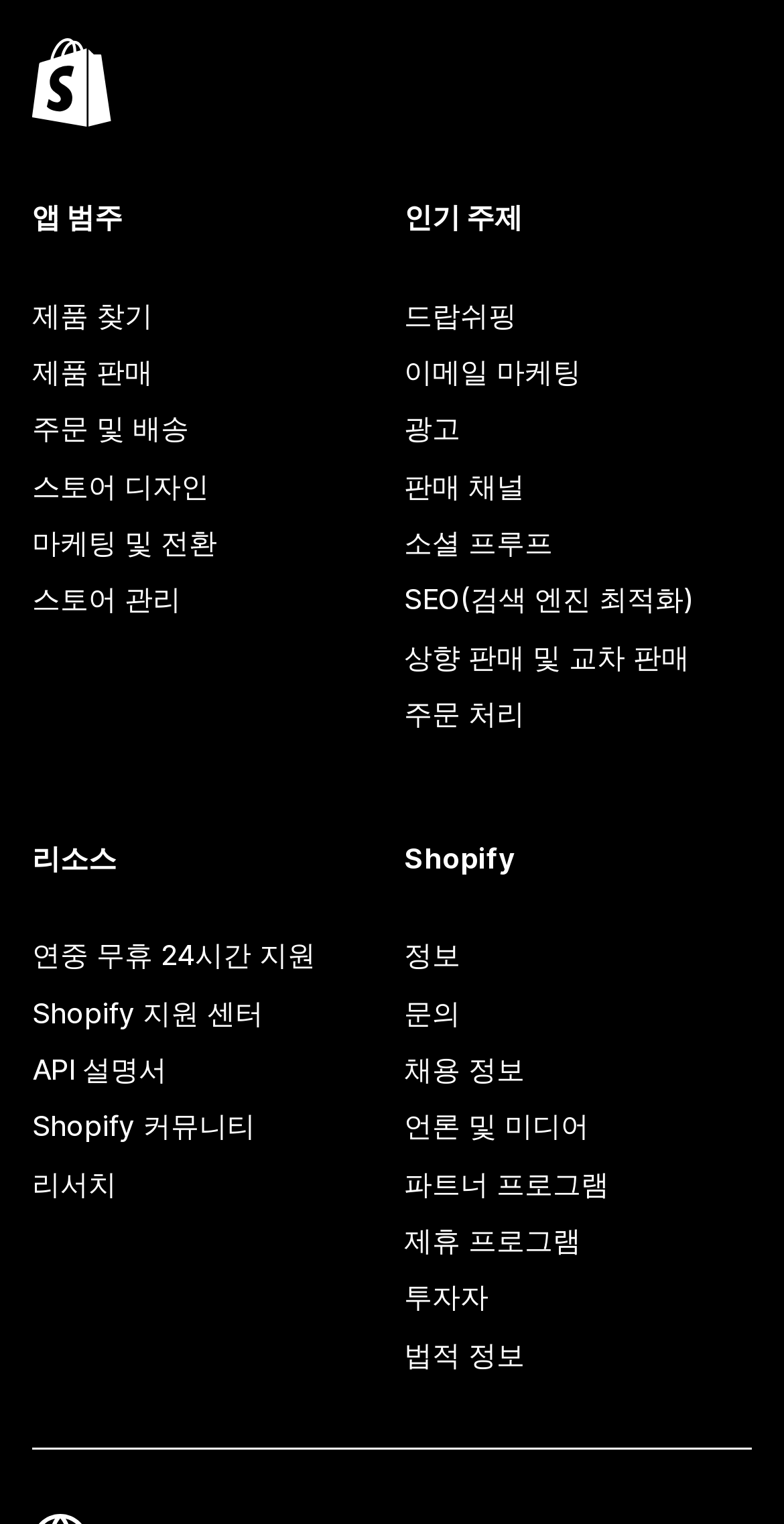How many links are under the 'App category'?
Observe the image and answer the question with a one-word or short phrase response.

6